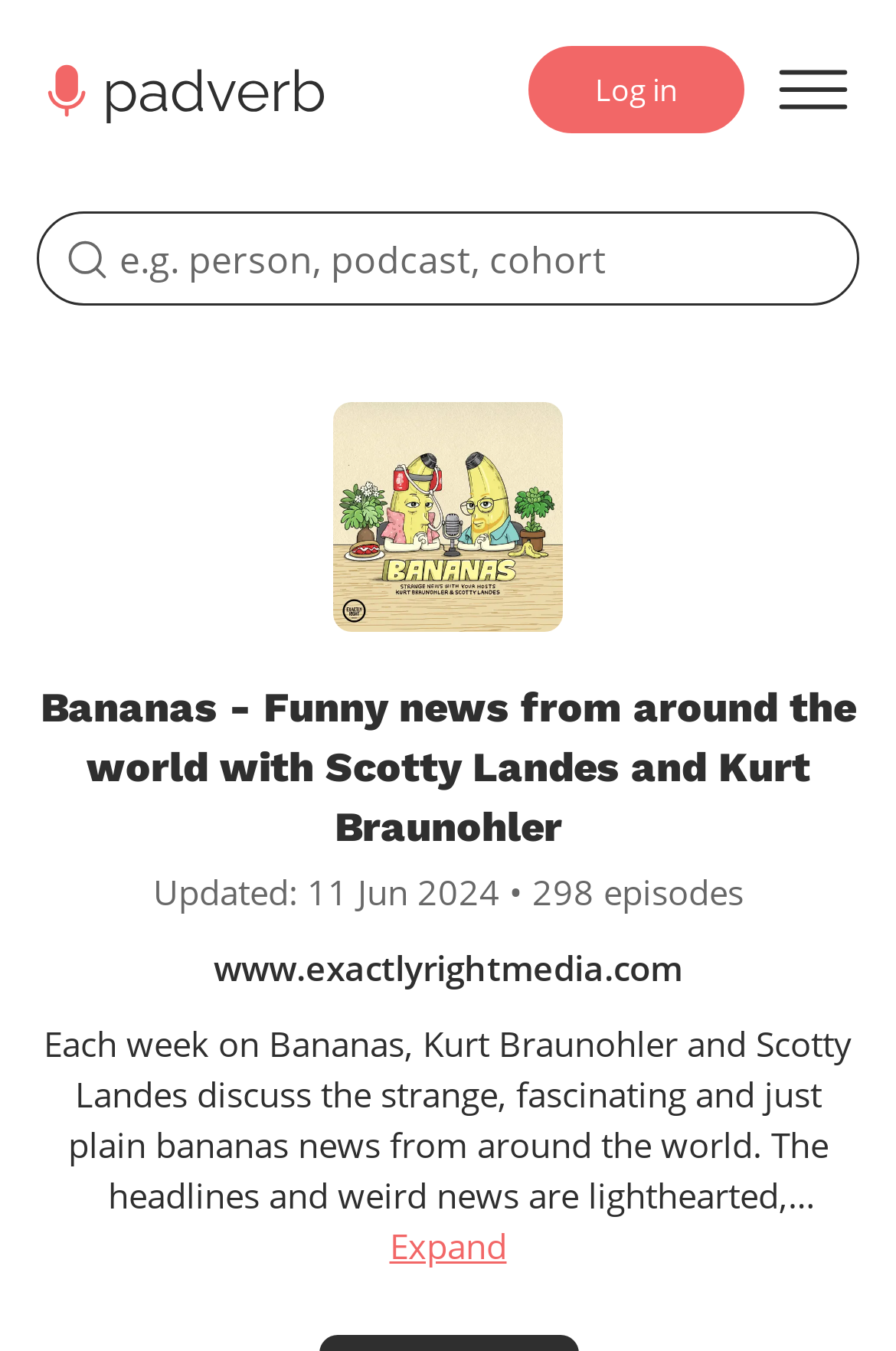Give a concise answer using only one word or phrase for this question:
How many episodes are available on this webpage?

298